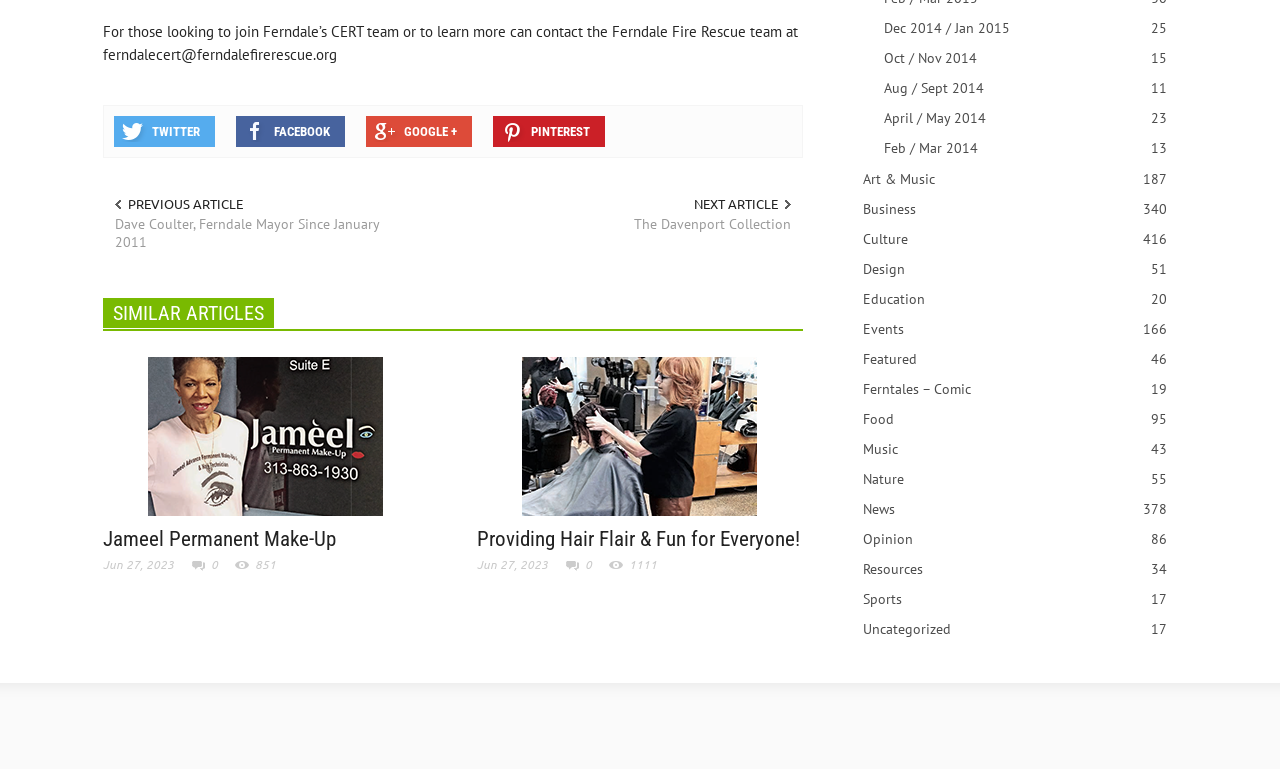Find the bounding box coordinates of the element to click in order to complete this instruction: "Visit Twitter page". The bounding box coordinates must be four float numbers between 0 and 1, denoted as [left, top, right, bottom].

[0.089, 0.151, 0.168, 0.191]